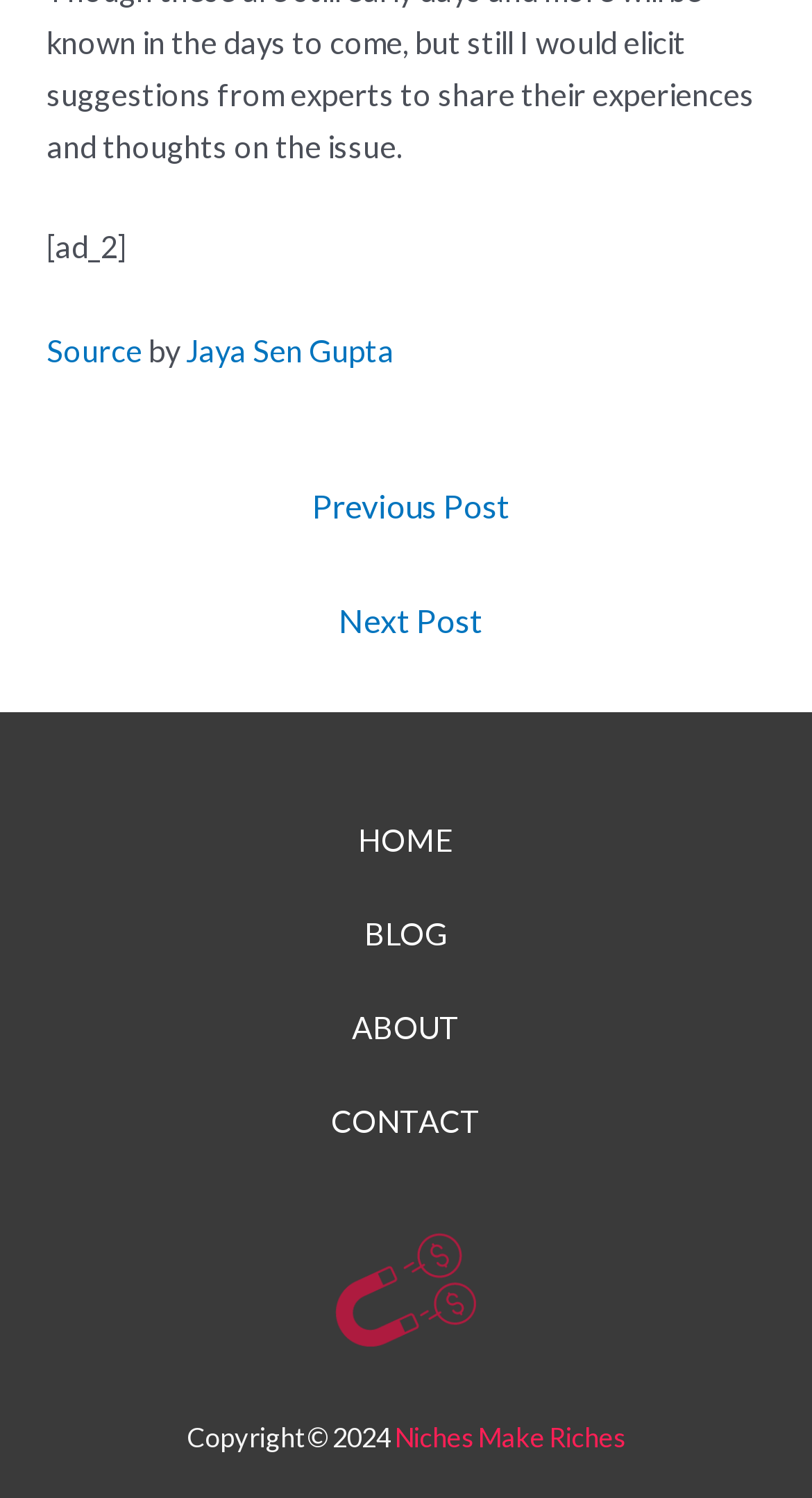Find the bounding box of the UI element described as: "parent_node: GRAVIDA". The bounding box coordinates should be given as four float values between 0 and 1, i.e., [left, top, right, bottom].

None